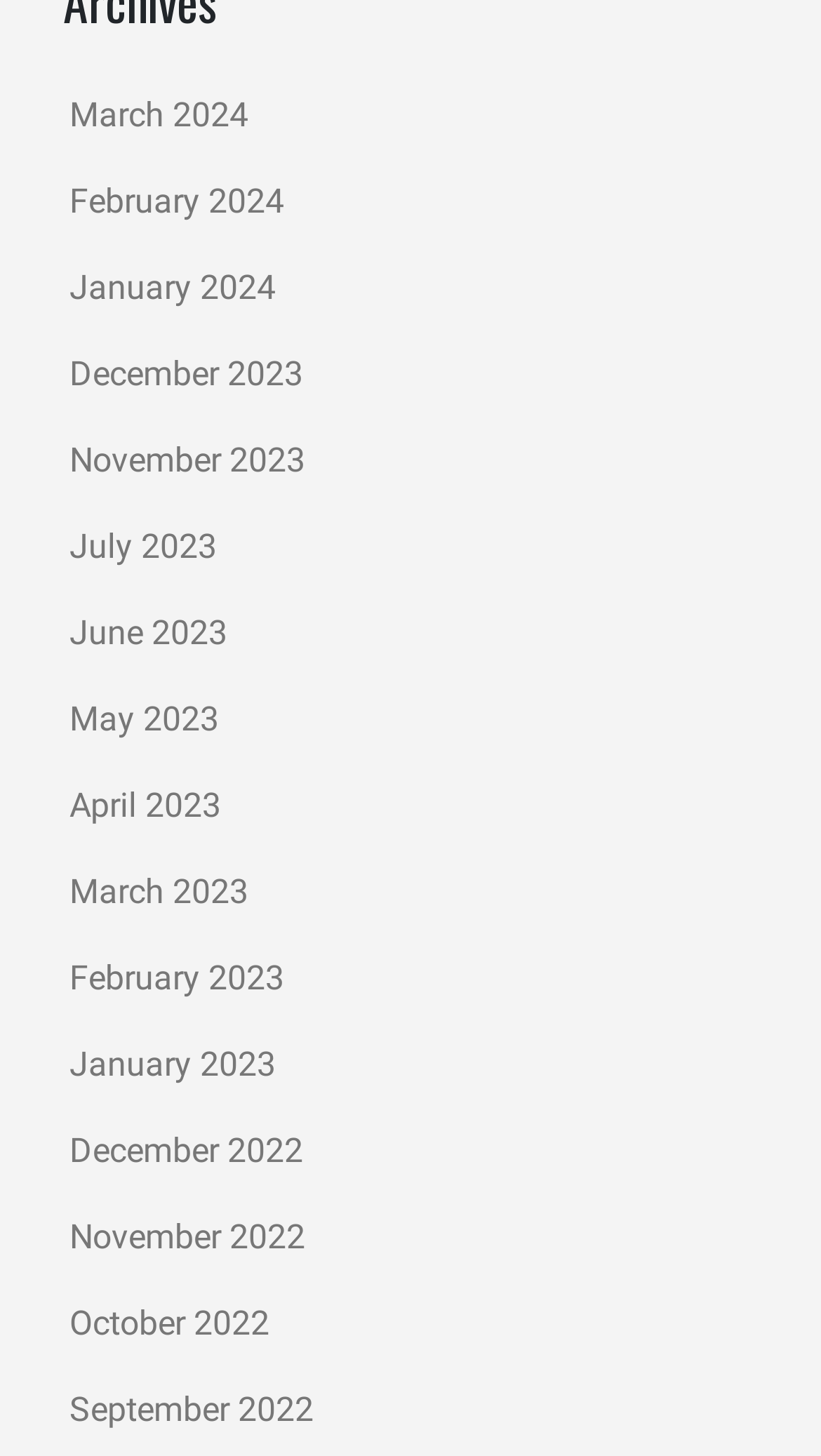How many links are there in the first row?
Using the screenshot, give a one-word or short phrase answer.

3